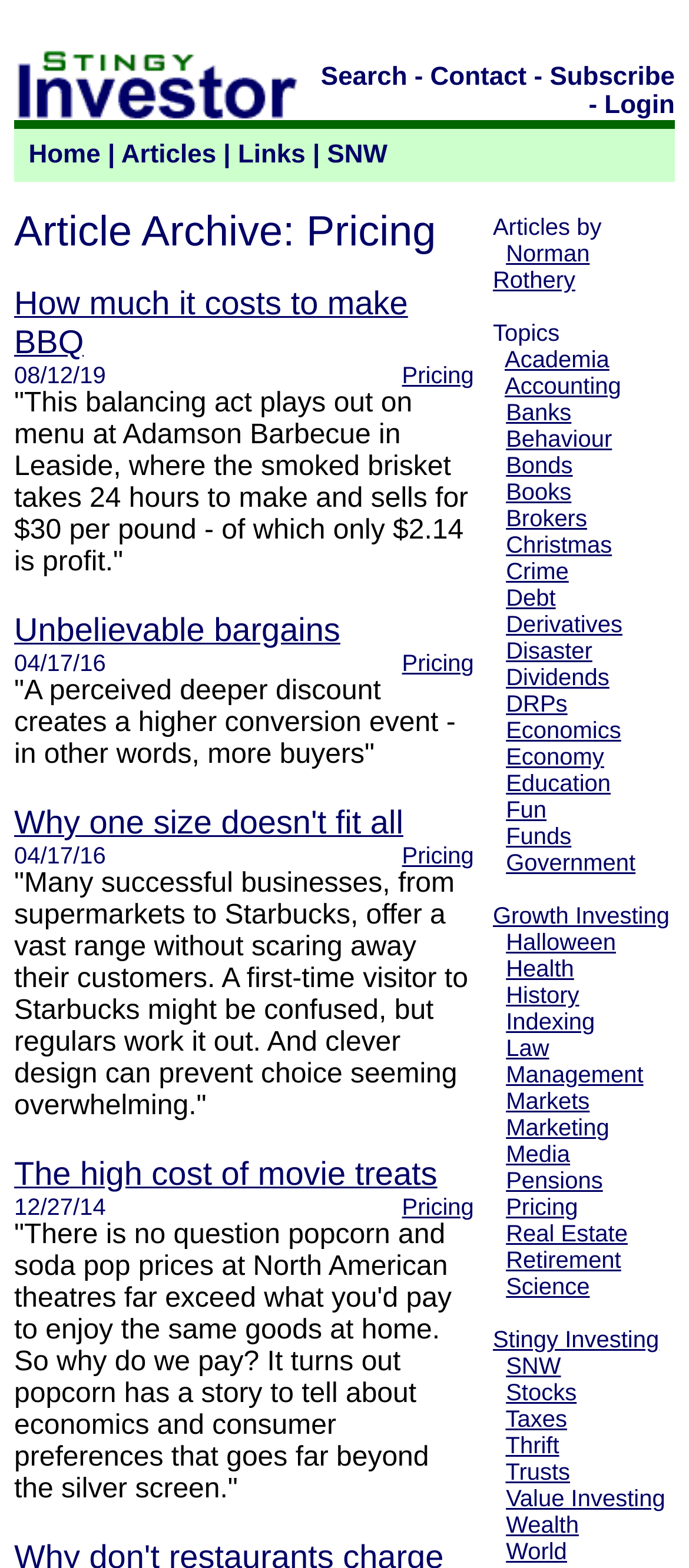Find the bounding box coordinates for the area that should be clicked to accomplish the instruction: "Click on the 'How much it costs to make BBQ' article".

[0.021, 0.181, 0.592, 0.23]